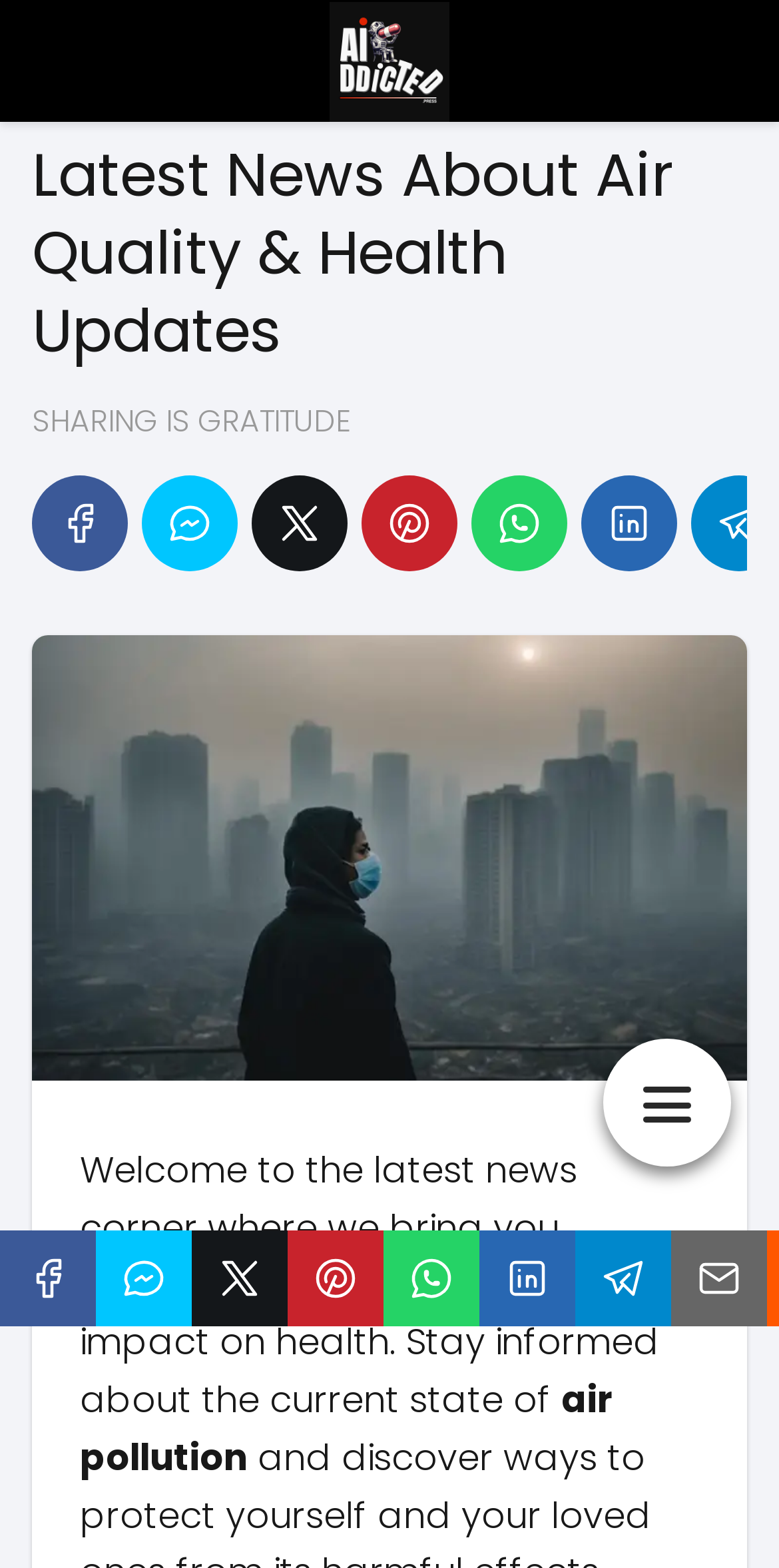Find the bounding box coordinates of the clickable element required to execute the following instruction: "Check the latest news corner". Provide the coordinates as four float numbers between 0 and 1, i.e., [left, top, right, bottom].

[0.103, 0.73, 0.846, 0.908]